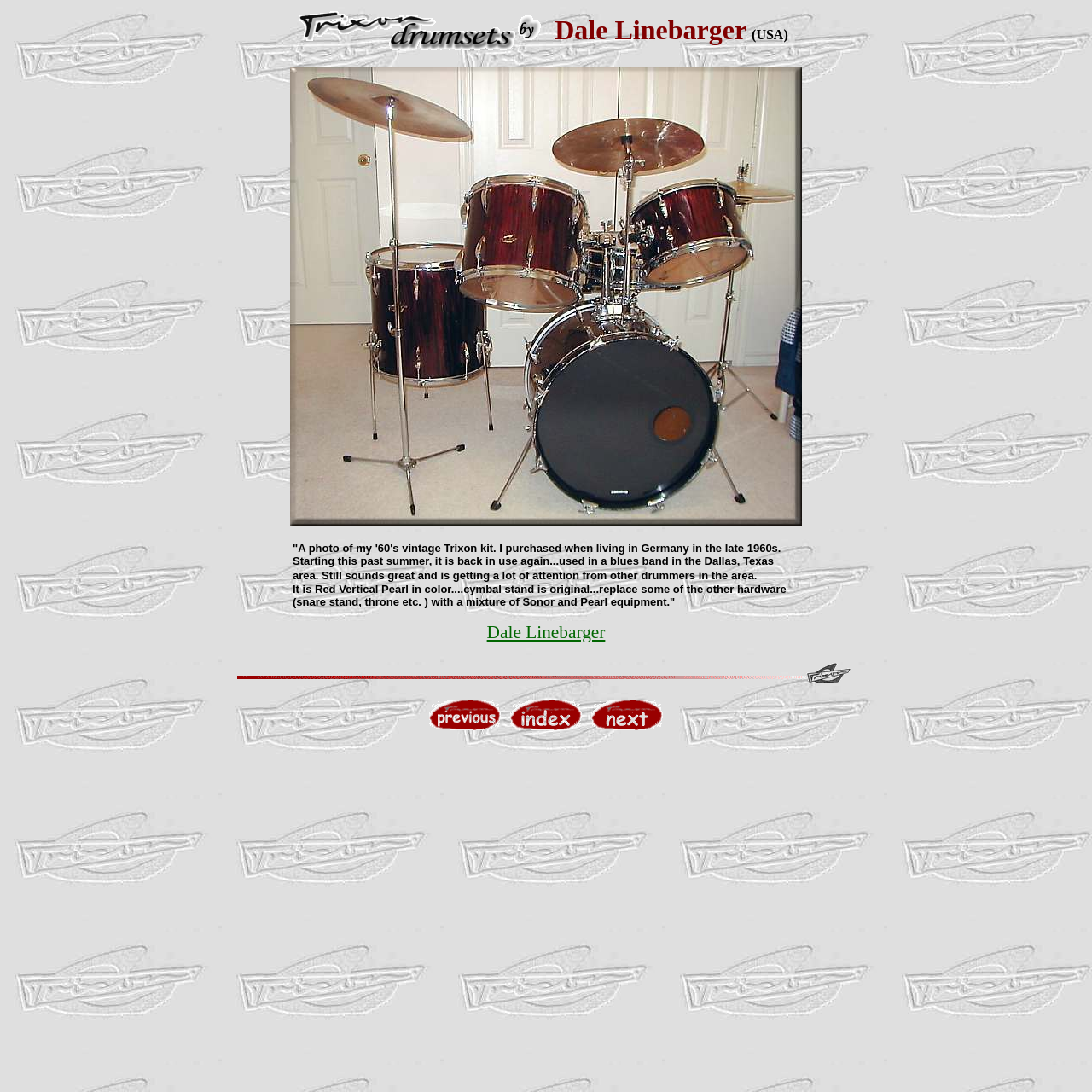Detail the webpage's structure and highlights in your description.

The webpage is about Trixon drums, specifically showcasing a vintage Trixon kit owned by Dale Linebarger from the USA. 

At the top, there is a small table with two cells, one containing an image and the other displaying the owner's name, Dale Linebarger. 

Below this table, there is a large image taking up most of the width, which appears to be a photo of the vintage Trixon drum kit. 

Further down, there is another table with a single cell containing a paragraph of text describing the drum kit, its history, and its current use in a blues band in the Dallas, Texas area. Within this text, there is a link to Dale Linebarger's name. 

To the right of this table, there are three links, each accompanied by a small image. These links are positioned vertically, one below the other.